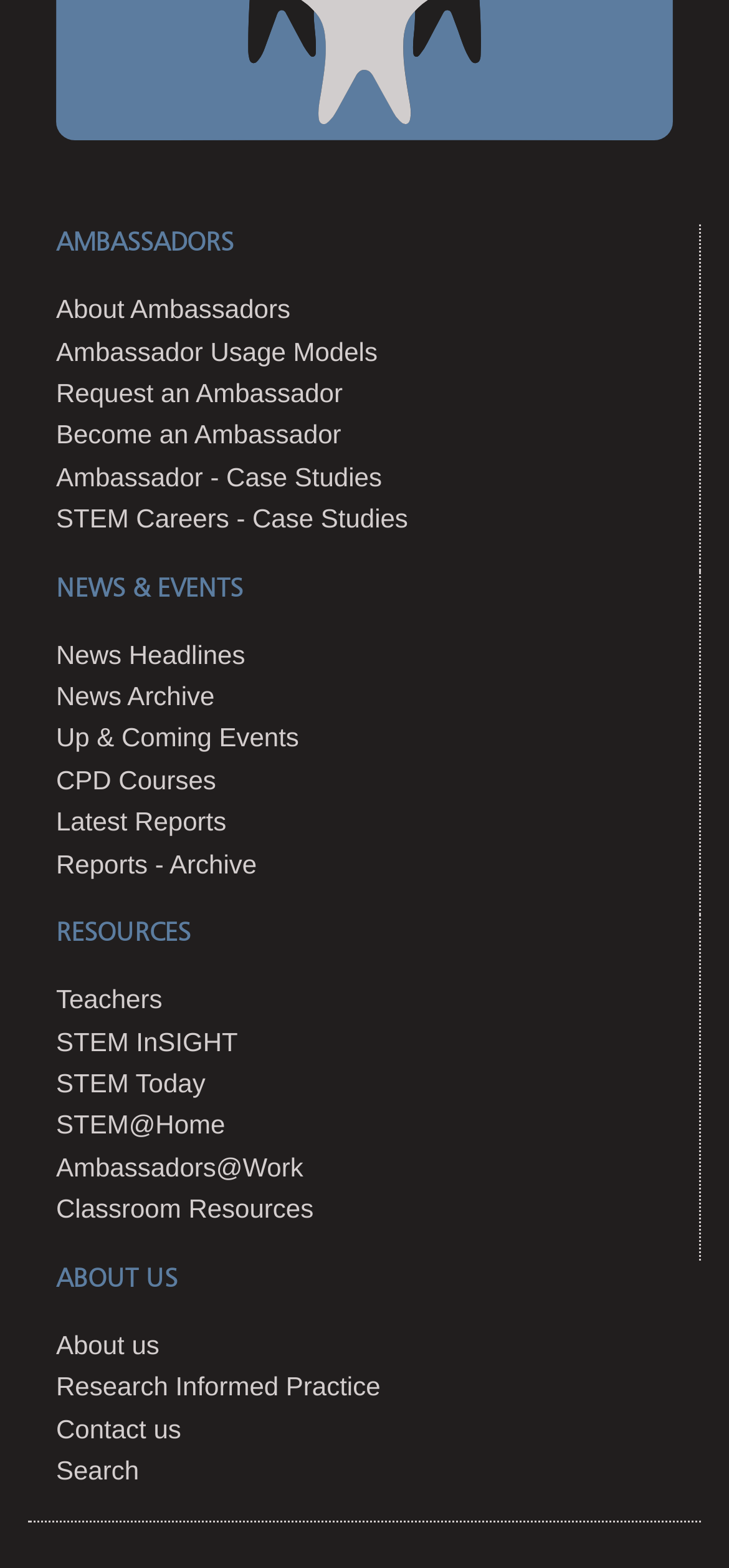Provide the bounding box coordinates for the specified HTML element described in this description: "Teachers". The coordinates should be four float numbers ranging from 0 to 1, in the format [left, top, right, bottom].

[0.077, 0.628, 0.223, 0.647]